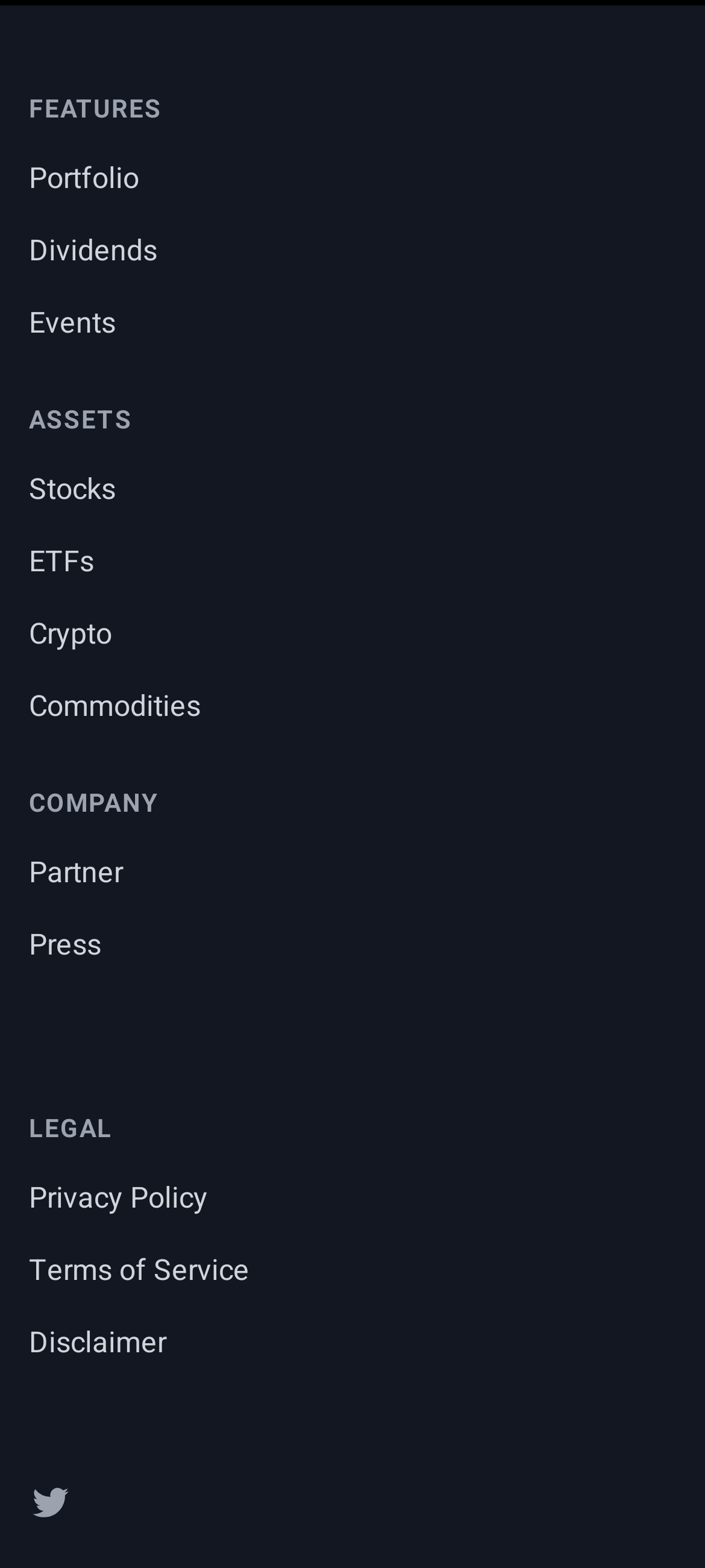Respond to the question below with a single word or phrase:
What is the first link under the FEATURES category?

Portfolio